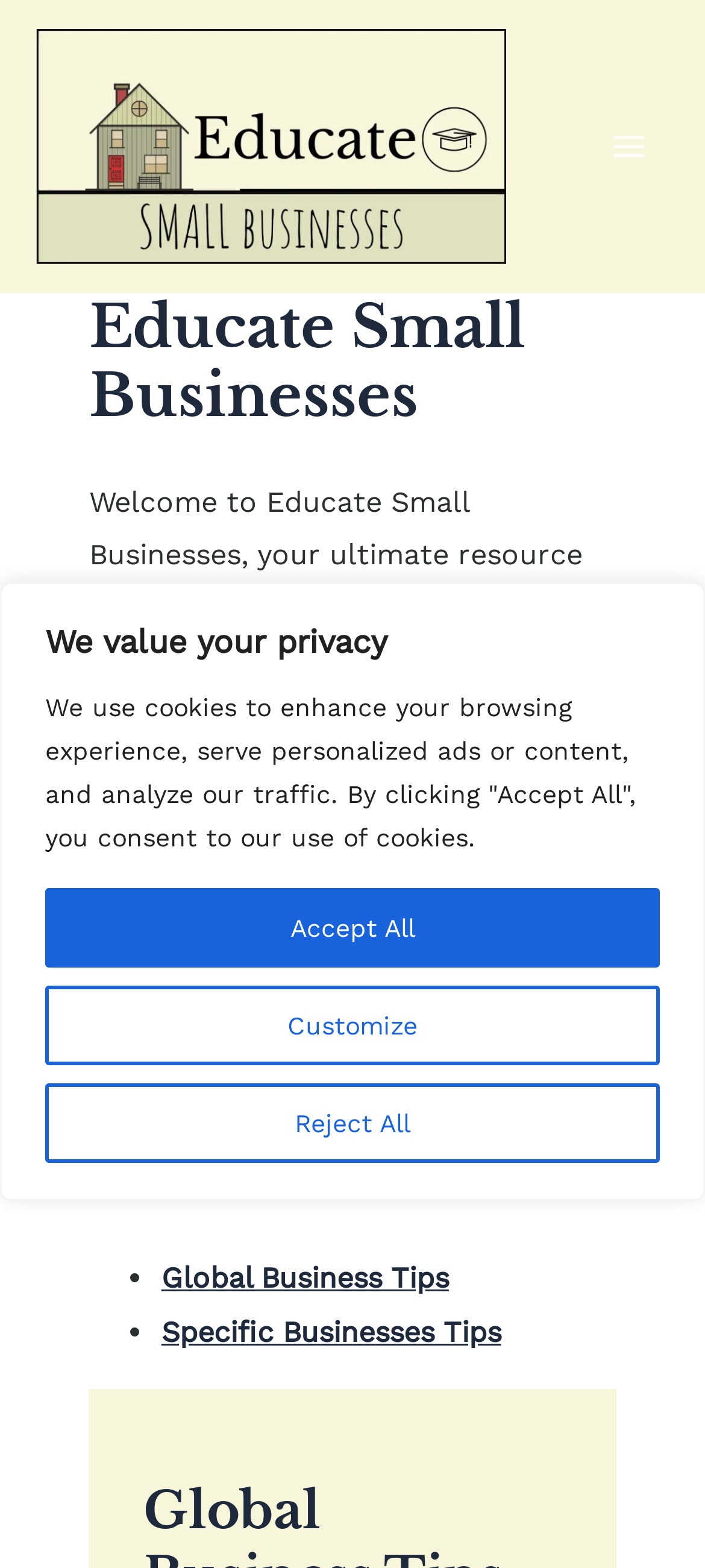What is the purpose of the separator on the webpage?
Look at the image and respond to the question as thoroughly as possible.

The separator on the webpage, which is a horizontal line, is used to separate different sections of the content, making it easier to read and understand.